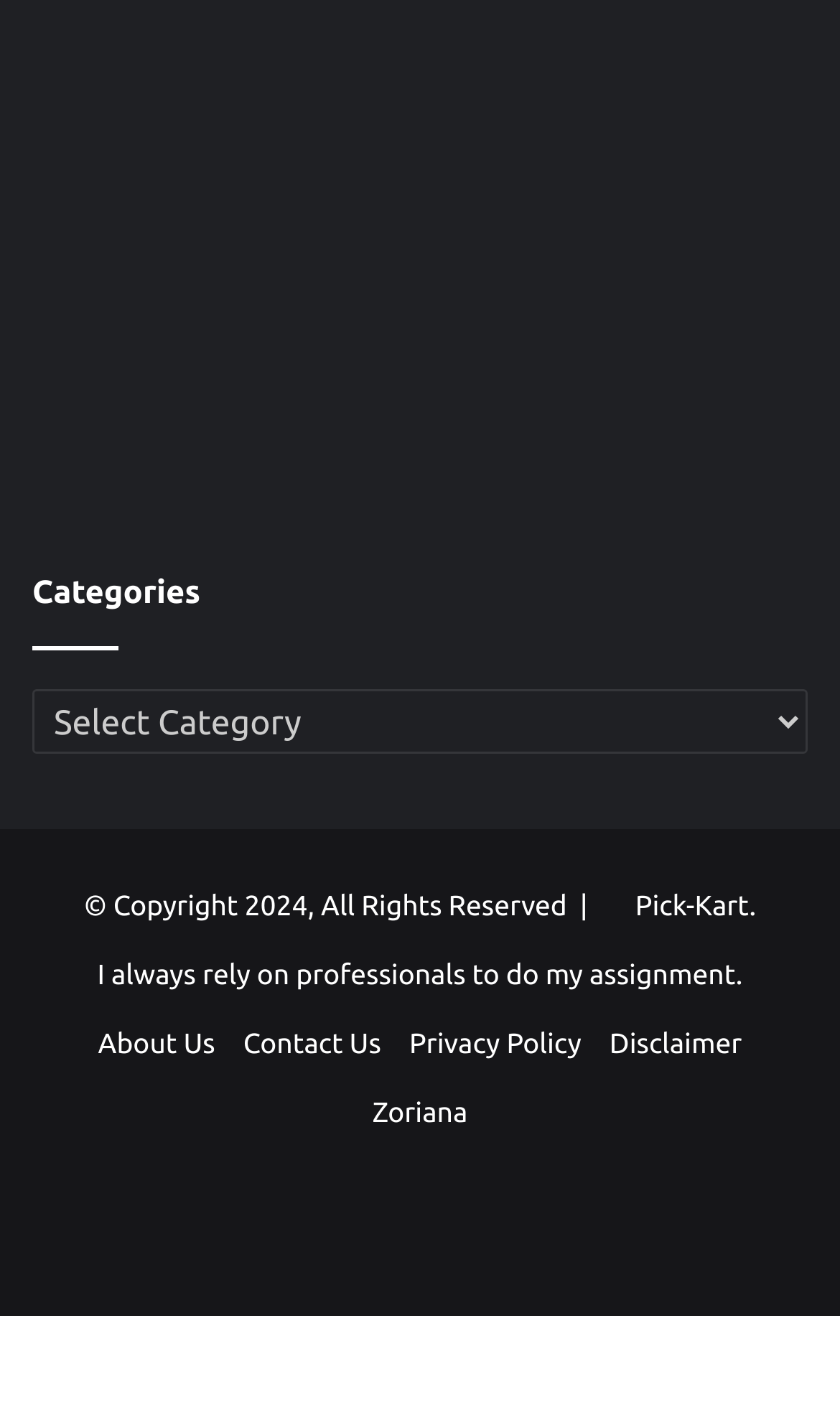Determine the bounding box for the HTML element described here: "Pick-Kart". The coordinates should be given as [left, top, right, bottom] with each number being a float between 0 and 1.

[0.756, 0.635, 0.892, 0.657]